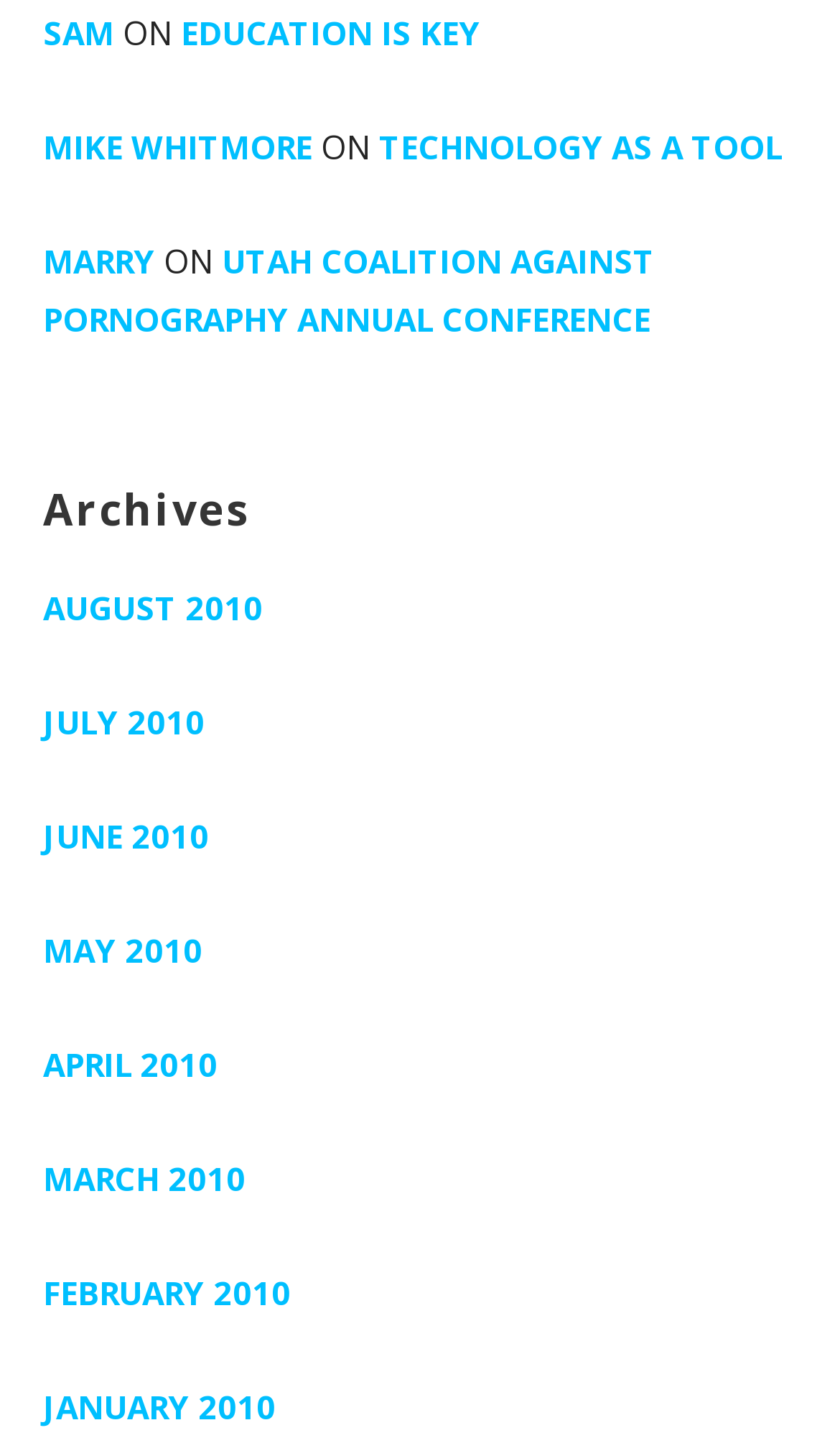Kindly provide the bounding box coordinates of the section you need to click on to fulfill the given instruction: "view AUGUST 2010 archives".

[0.051, 0.382, 0.949, 0.461]